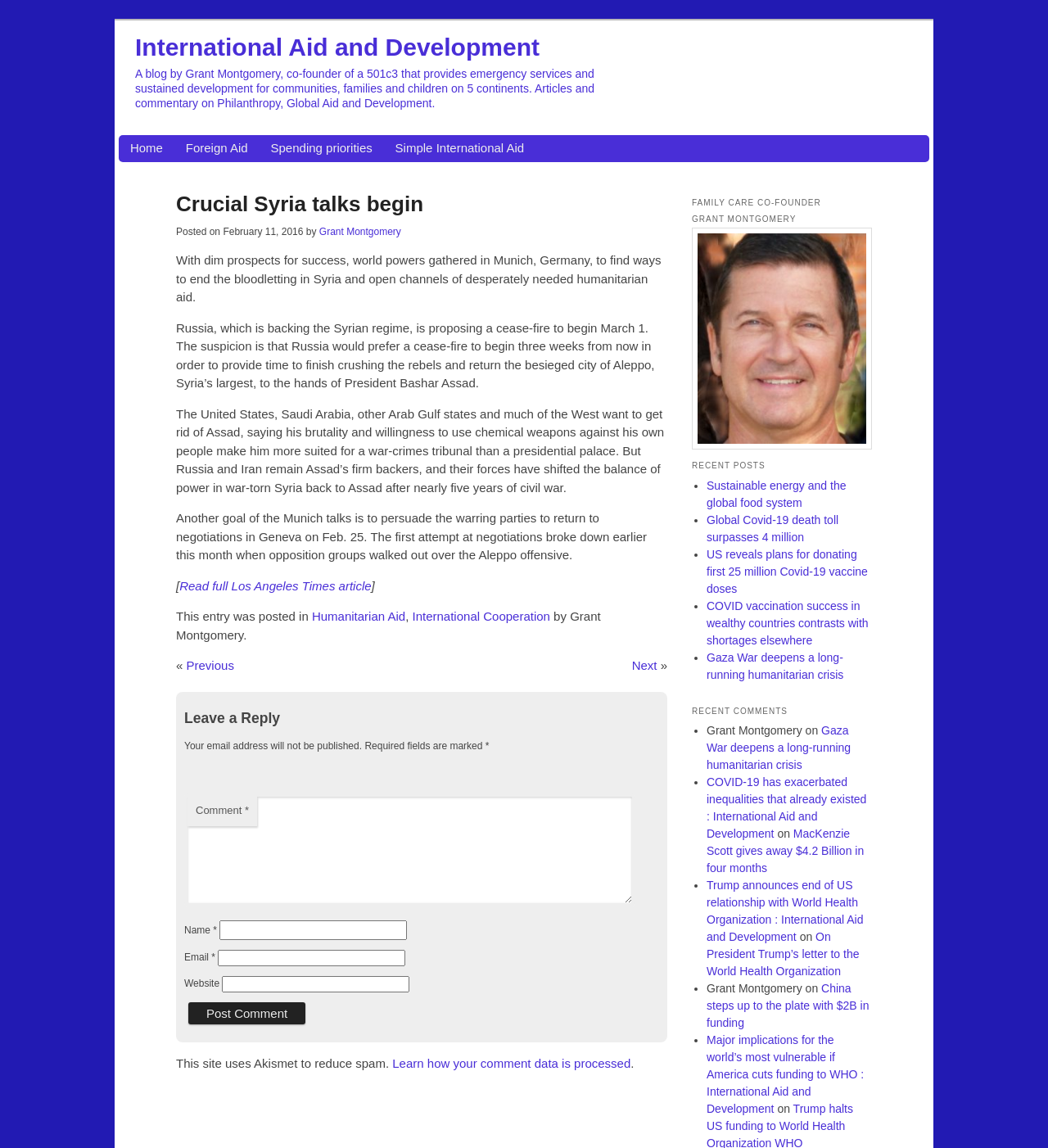Who is the author of the article?
Answer with a single word or phrase by referring to the visual content.

Grant Montgomery